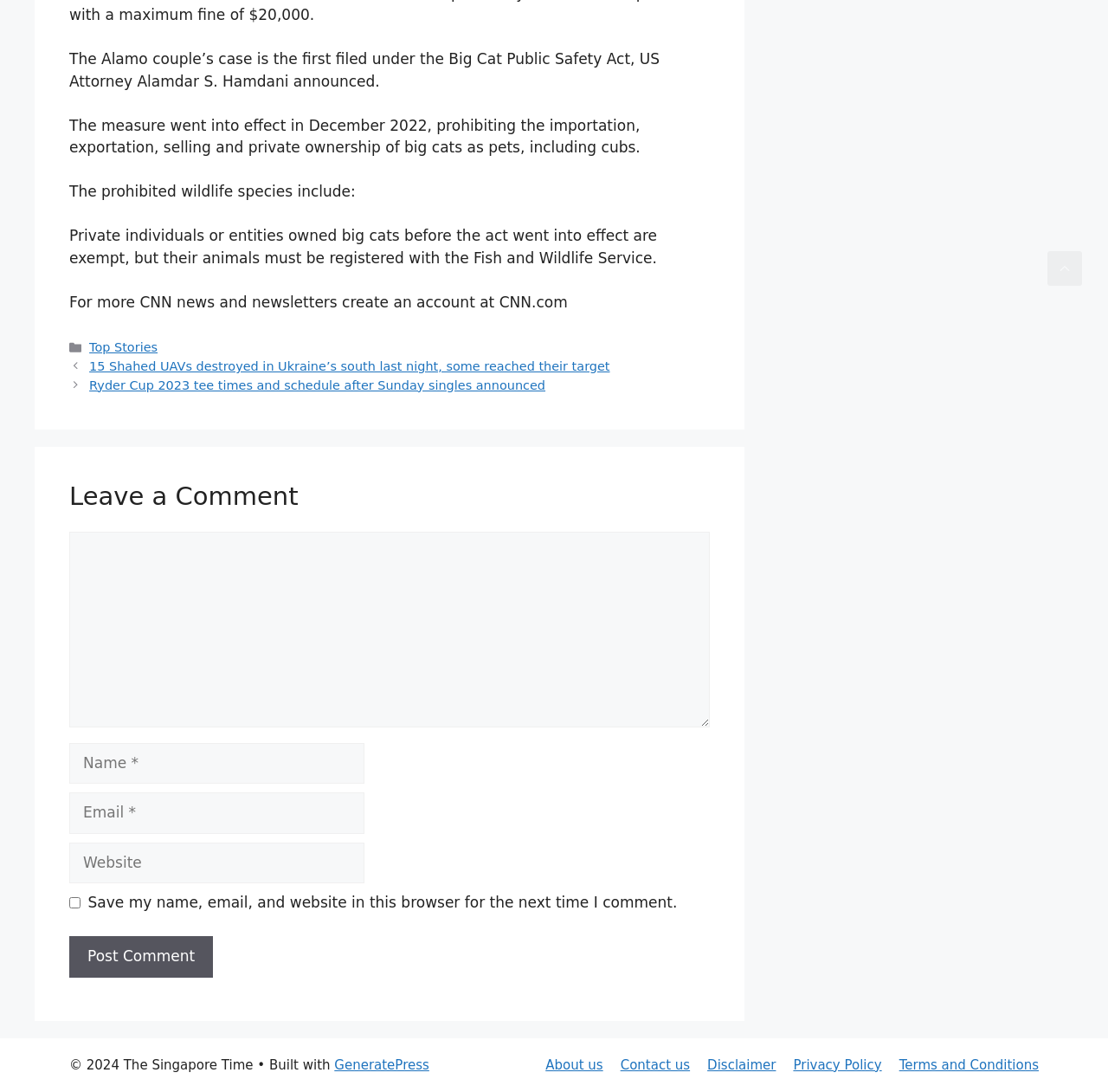Locate the bounding box coordinates of the clickable region necessary to complete the following instruction: "Click on Top Stories". Provide the coordinates in the format of four float numbers between 0 and 1, i.e., [left, top, right, bottom].

[0.081, 0.312, 0.142, 0.325]